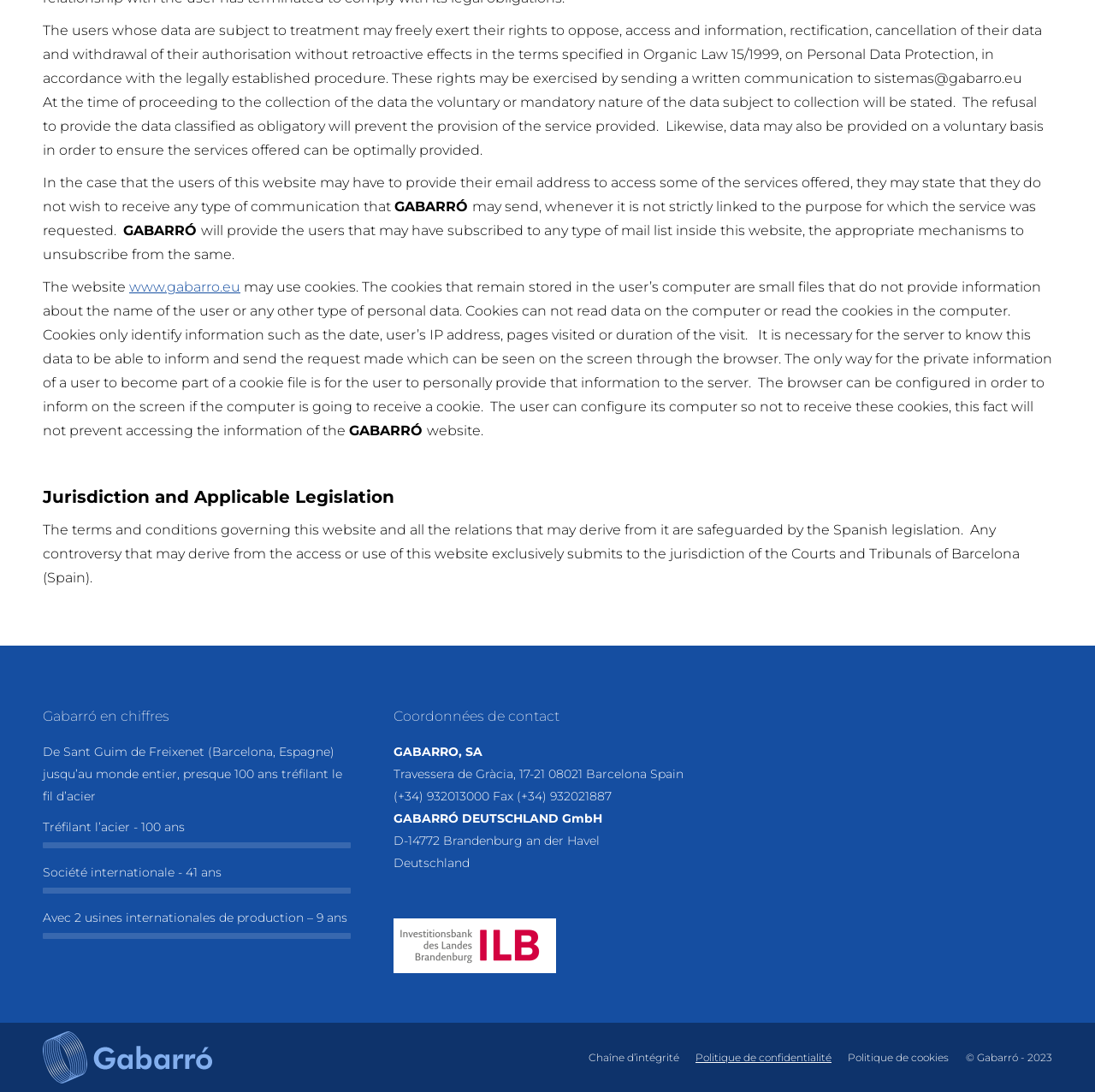What is the address of GABARRÓ in Spain?
By examining the image, provide a one-word or phrase answer.

Travessera de Gràcia, 17-21 08021 Barcelona Spain